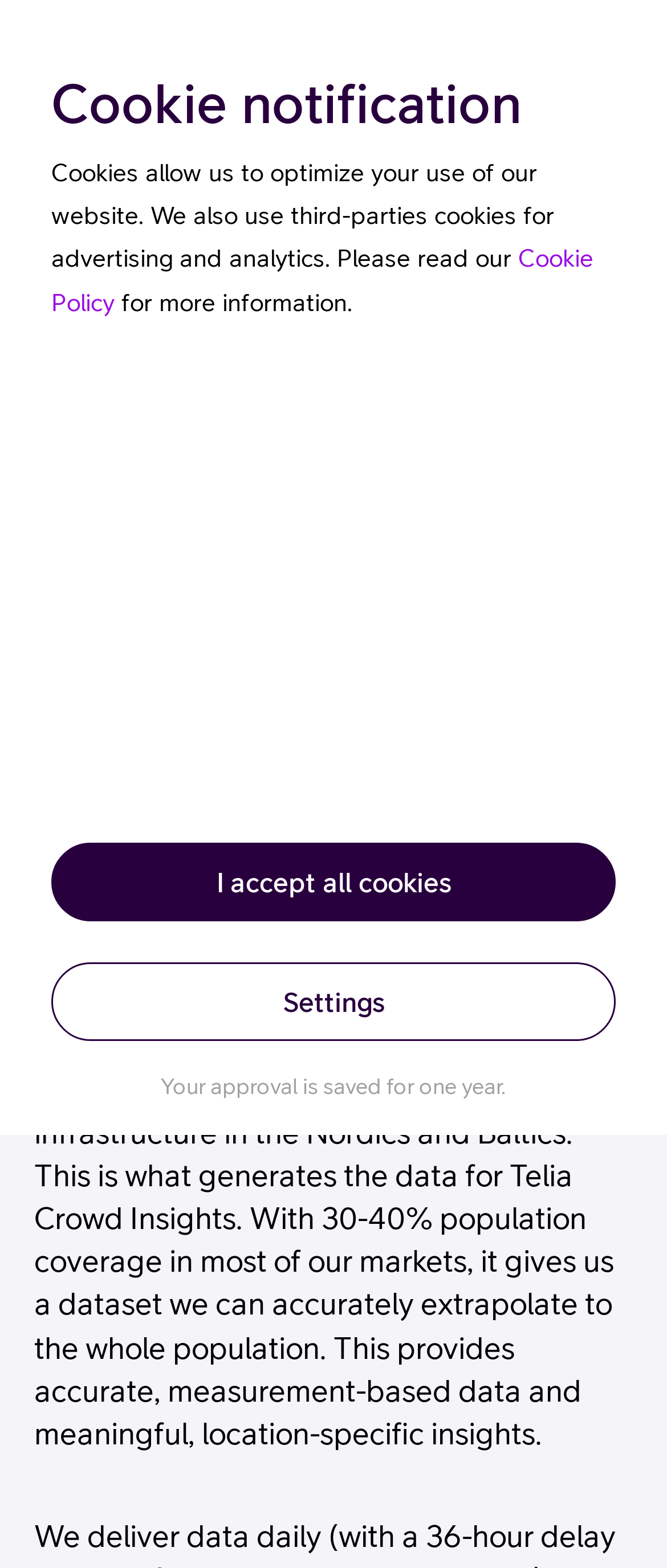What is the name of the company behind Crowd Insights?
Based on the screenshot, give a detailed explanation to answer the question.

The answer can be found by looking at the 'telia logo' image at the top left corner of the webpage, which suggests that the company behind Crowd Insights is Telia.